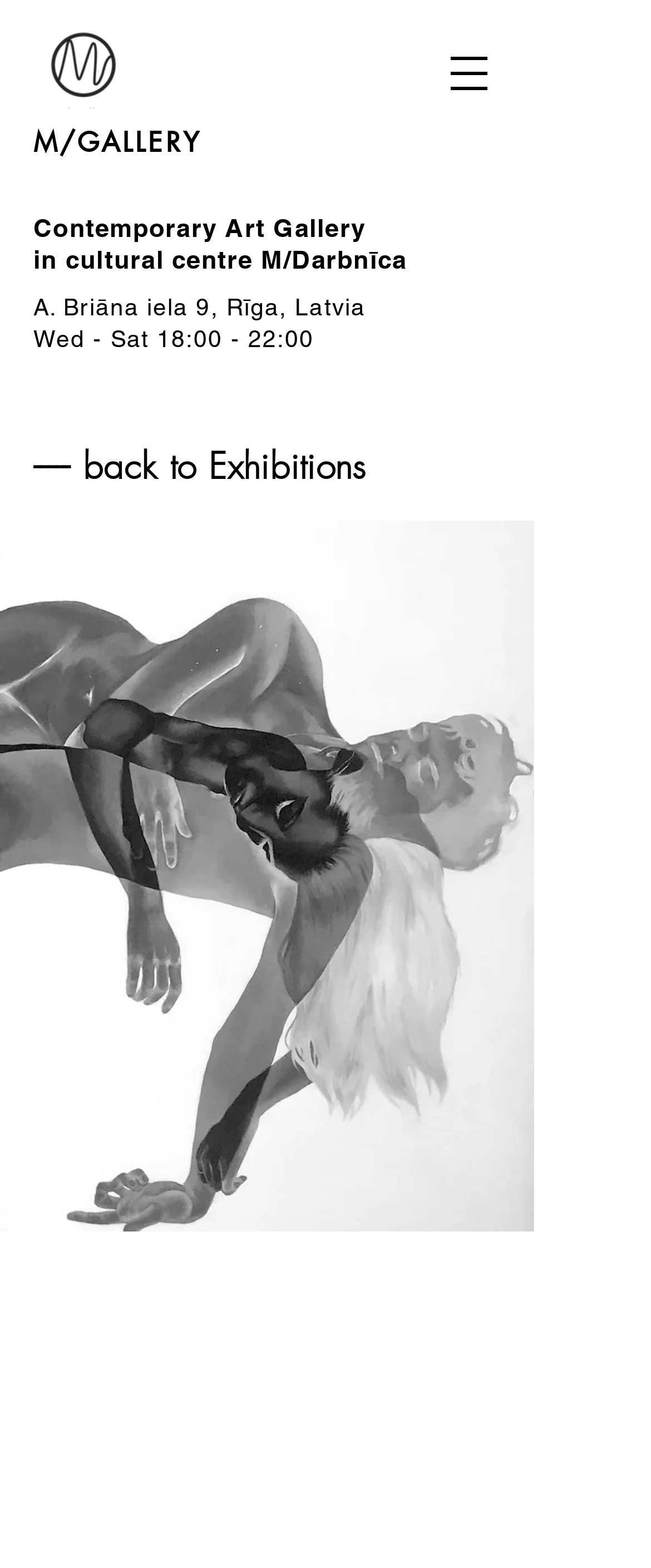Extract the bounding box for the UI element that matches this description: "M/GALLERY".

[0.051, 0.08, 0.309, 0.102]